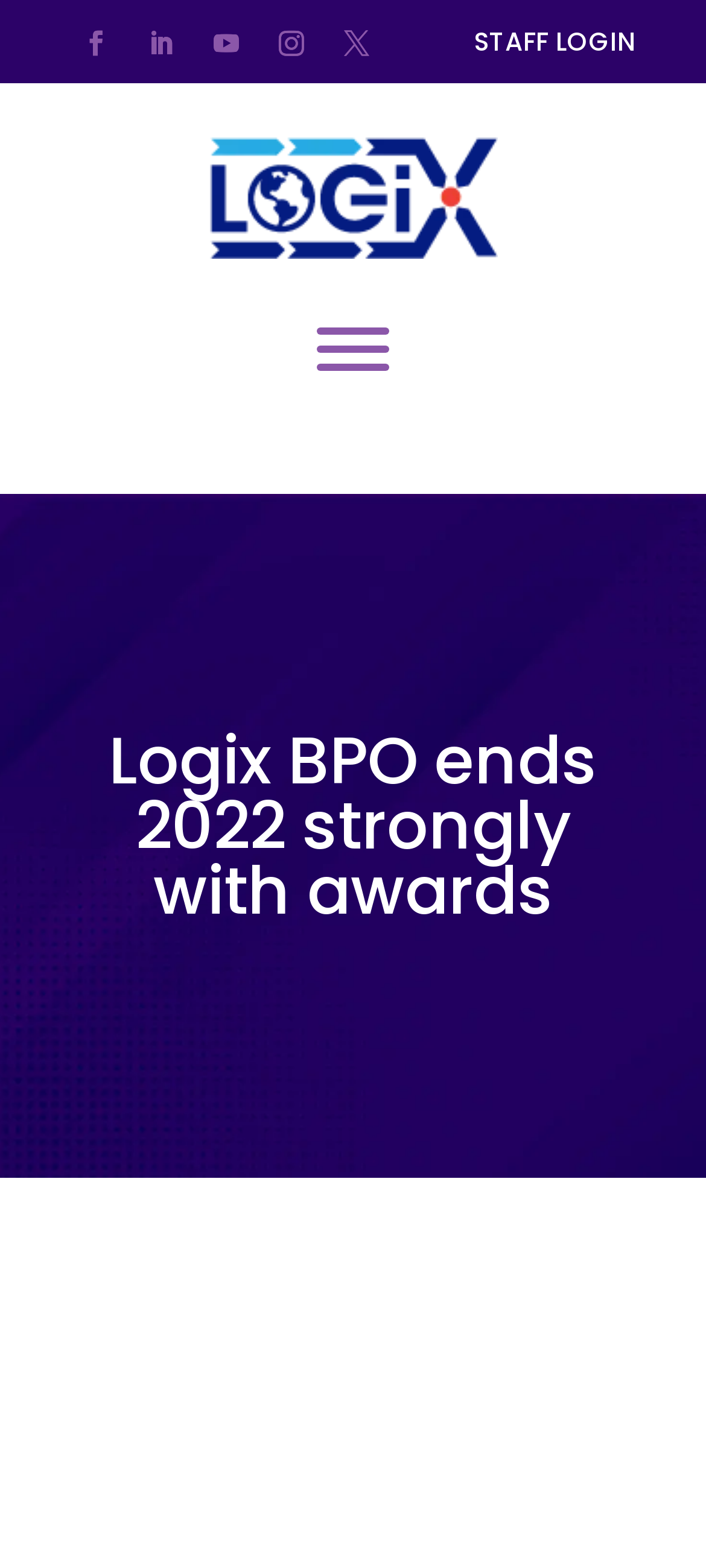Please give a succinct answer to the question in one word or phrase:
Is there a logo image on the webpage?

Yes